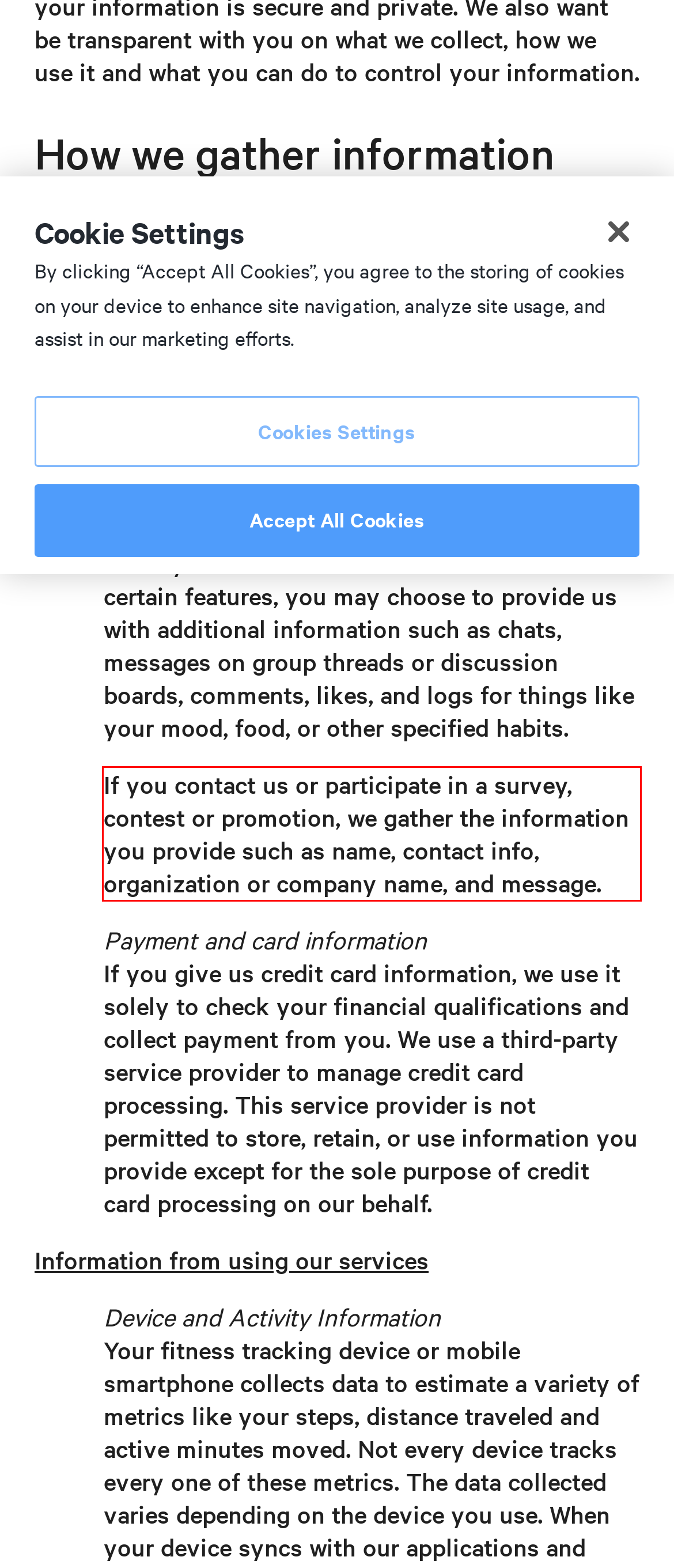Perform OCR on the text inside the red-bordered box in the provided screenshot and output the content.

If you contact us or participate in a survey, contest or promotion, we gather the information you provide such as name, contact info, organization or company name, and message.